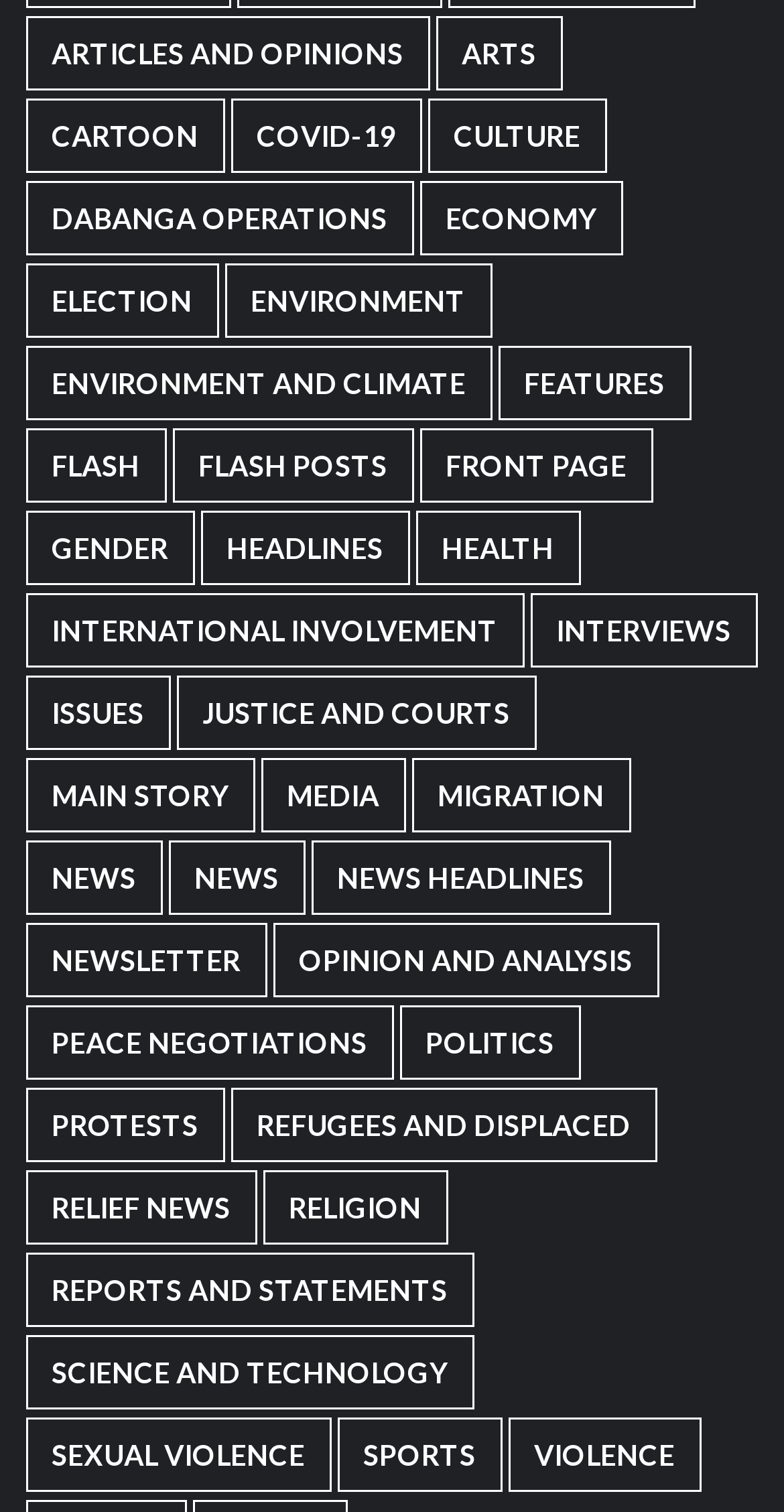Please identify the bounding box coordinates of the area that needs to be clicked to fulfill the following instruction: "View Environment news."

[0.286, 0.174, 0.627, 0.223]